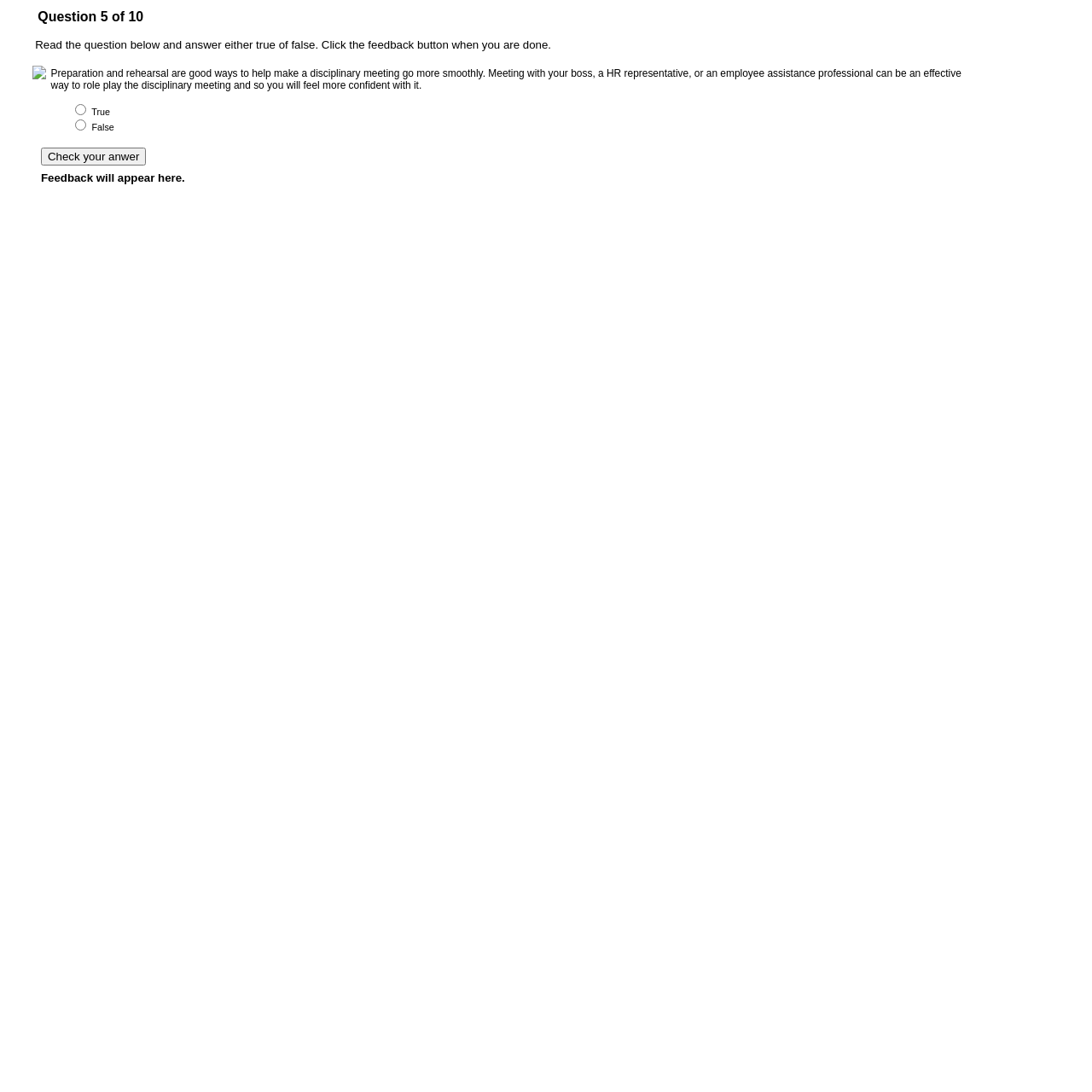Summarize the webpage in an elaborate manner.

This webpage is a quiz page, specifically question 5 of 10. At the top, there is a title "Question 5 of 10" and a table with a single row and cell containing the same text. Below the title, there is a paragraph of instructional text that reads "Read the question below and answer either true of false. Click the feedback button when you are done."

The main content of the page is a table with a single row and two cells. The left cell contains an image, while the right cell contains a question and two radio buttons for answering true or false. The question is "Preparation and rehearsal are good ways to help make a disciplinary meeting go more smoothly. Meeting with your boss, a HR representative, or an employee assistance professional can be an effective way to role play the disciplinary meeting and so you will feel more confident with it." The two radio buttons are not checked by default.

Below the question, there is a button labeled "Check your answer" that allows the user to submit their response. Finally, there is a text area that says "Feedback will appear here." which will likely display the result of the user's answer once they click the "Check your answer" button.